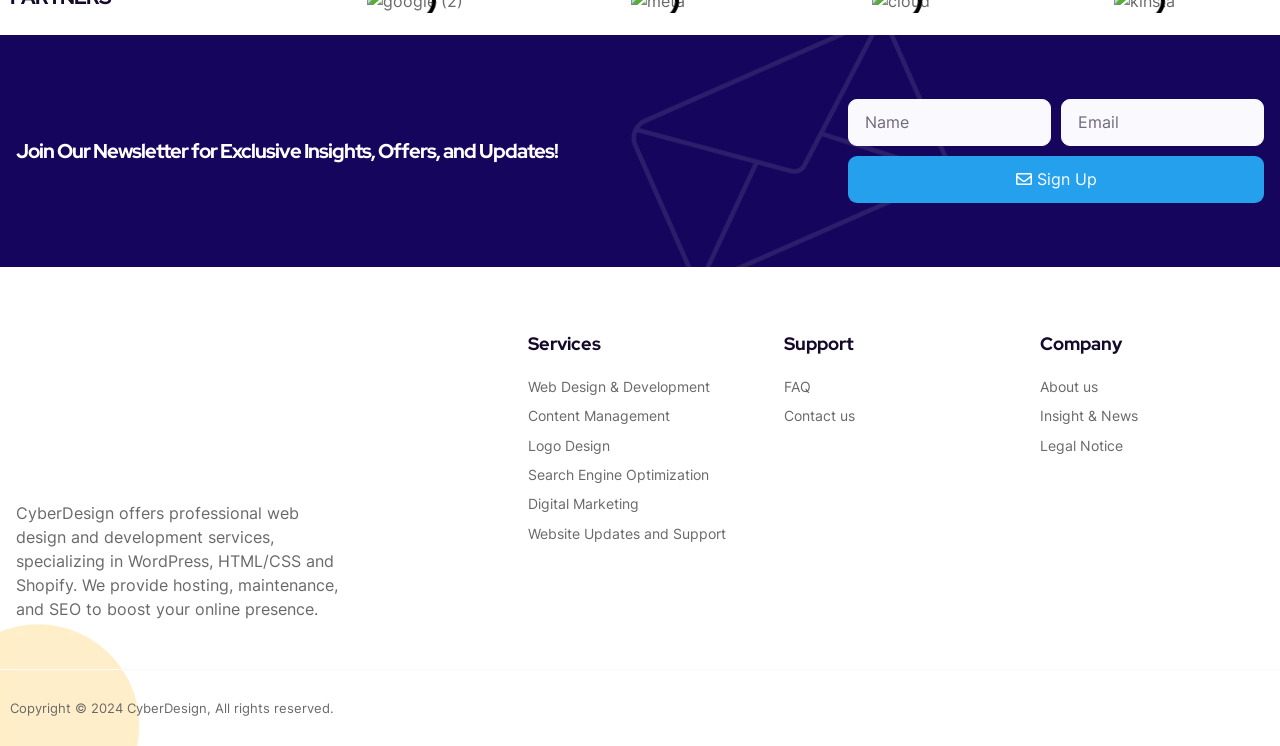Find the bounding box coordinates for the area that should be clicked to accomplish the instruction: "Sign up for the newsletter".

[0.662, 0.209, 0.988, 0.272]